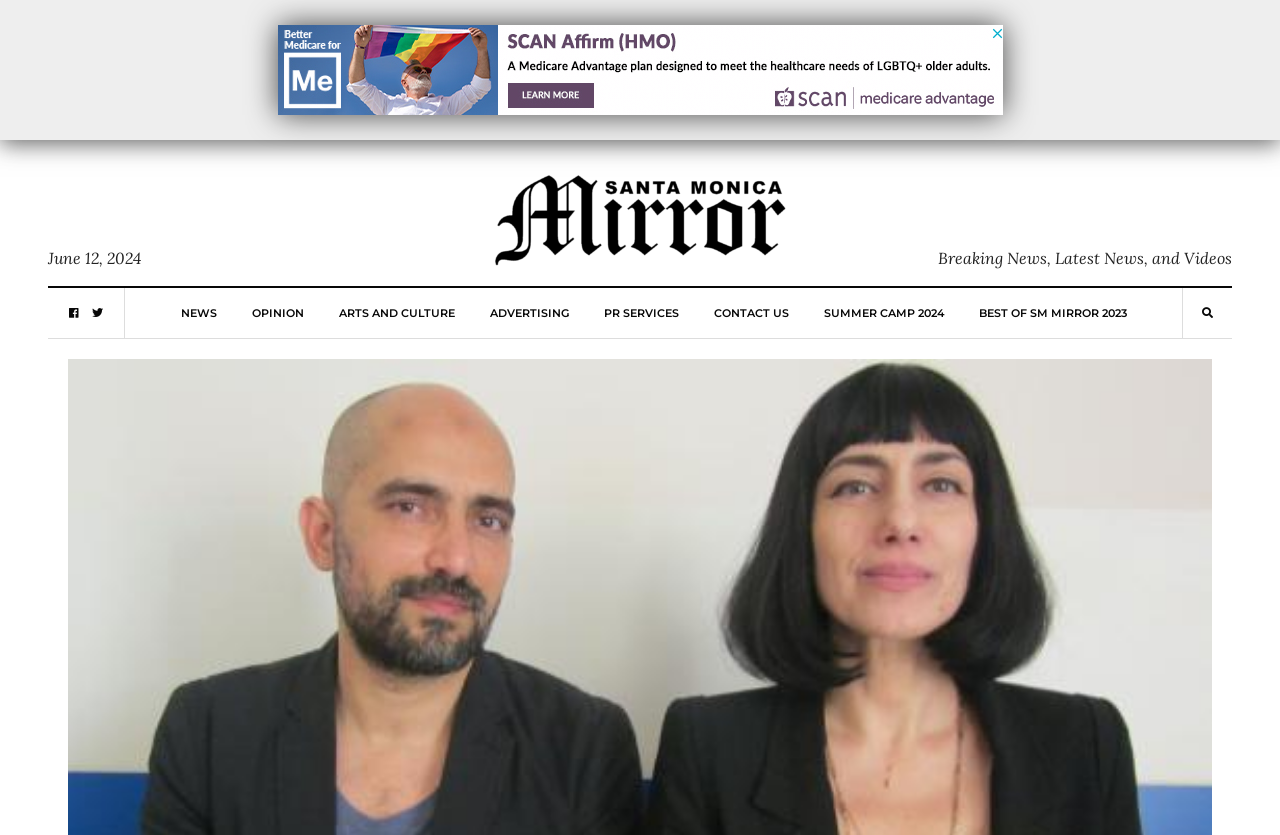Please determine the bounding box coordinates of the element's region to click in order to carry out the following instruction: "Click on 'Order Now!' to place an order". The coordinates should be four float numbers between 0 and 1, i.e., [left, top, right, bottom].

None